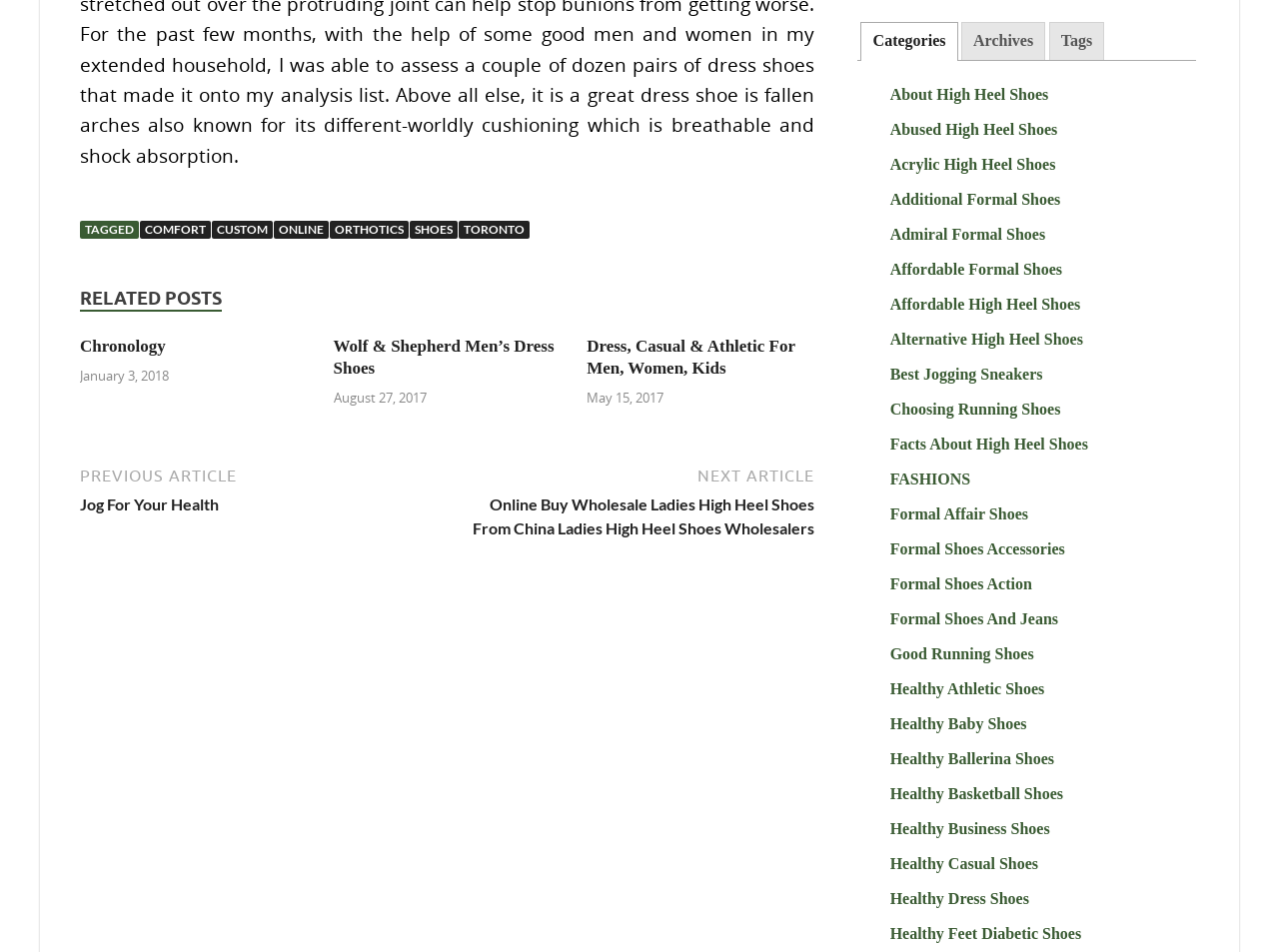Identify the bounding box coordinates of the clickable region required to complete the instruction: "Select Categories". The coordinates should be given as four float numbers within the range of 0 and 1, i.e., [left, top, right, bottom].

[0.673, 0.023, 0.749, 0.064]